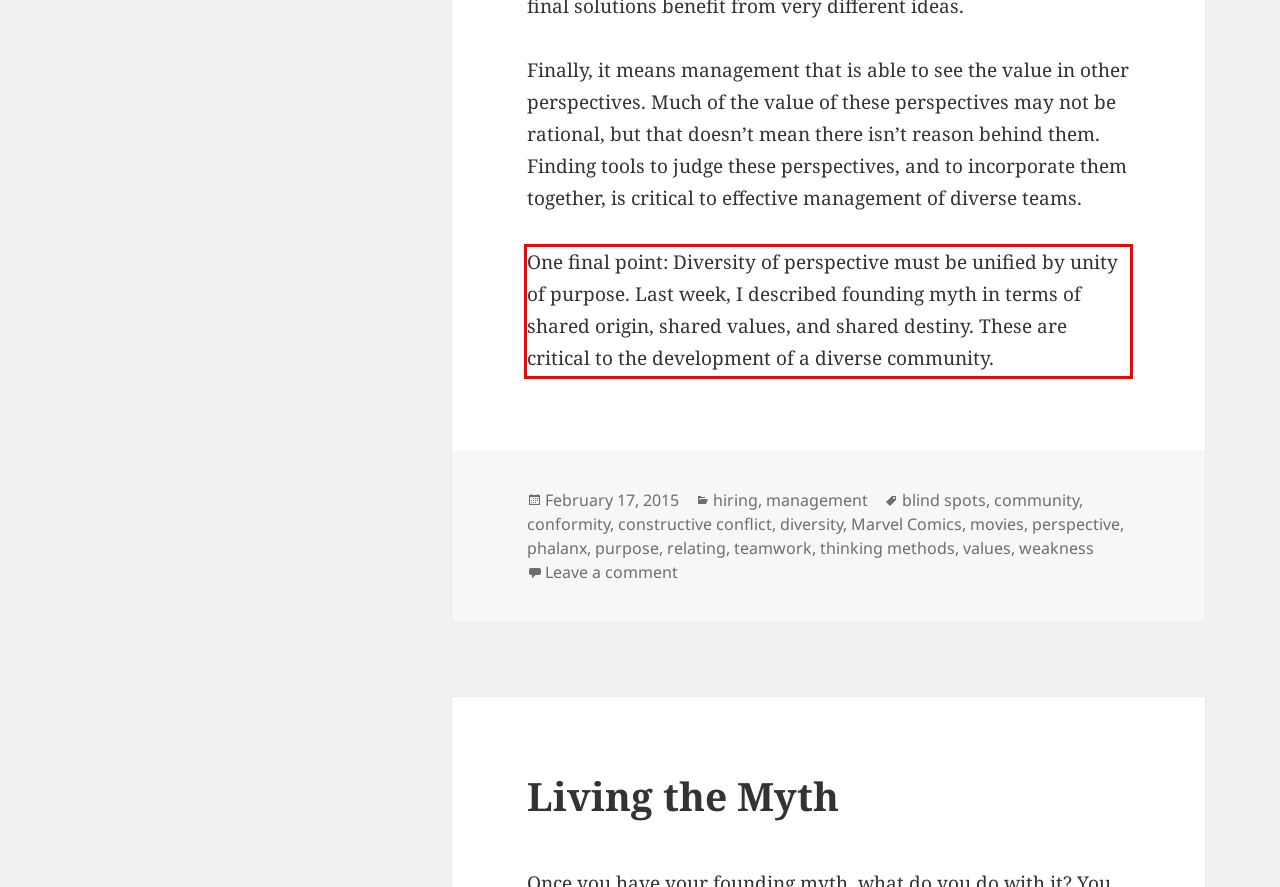You are given a screenshot showing a webpage with a red bounding box. Perform OCR to capture the text within the red bounding box.

One final point: Diversity of perspective must be unified by unity of purpose. Last week, I described founding myth in terms of shared origin, shared values, and shared destiny. These are critical to the development of a diverse community.